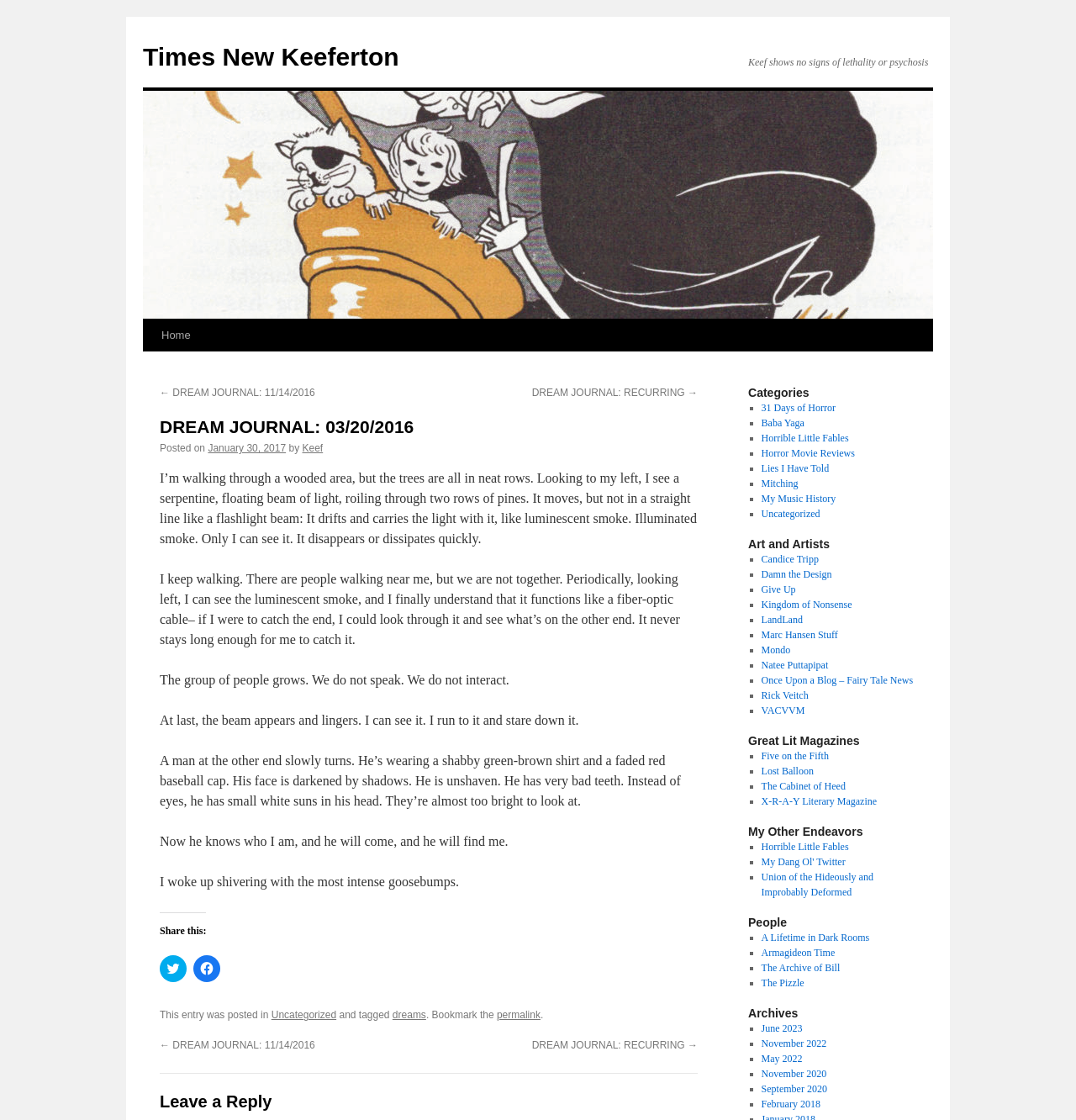What is the color of the baseball cap worn by the man in the dream?
Answer the question based on the image using a single word or a brief phrase.

Faded red